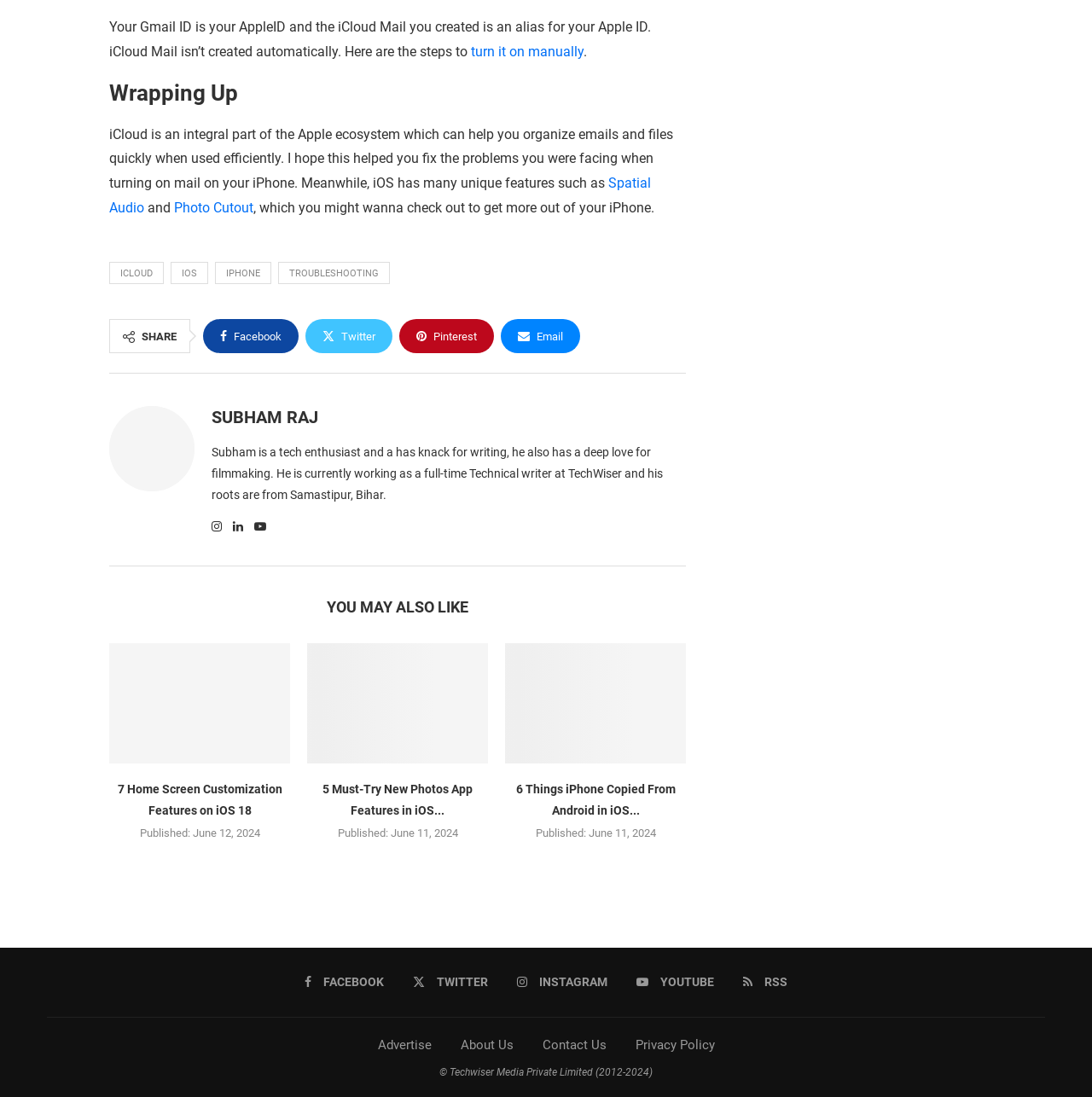Pinpoint the bounding box coordinates of the clickable area necessary to execute the following instruction: "Check out the article about 7 Home Screen Customization Features on iOS 18". The coordinates should be given as four float numbers between 0 and 1, namely [left, top, right, bottom].

[0.107, 0.713, 0.258, 0.745]